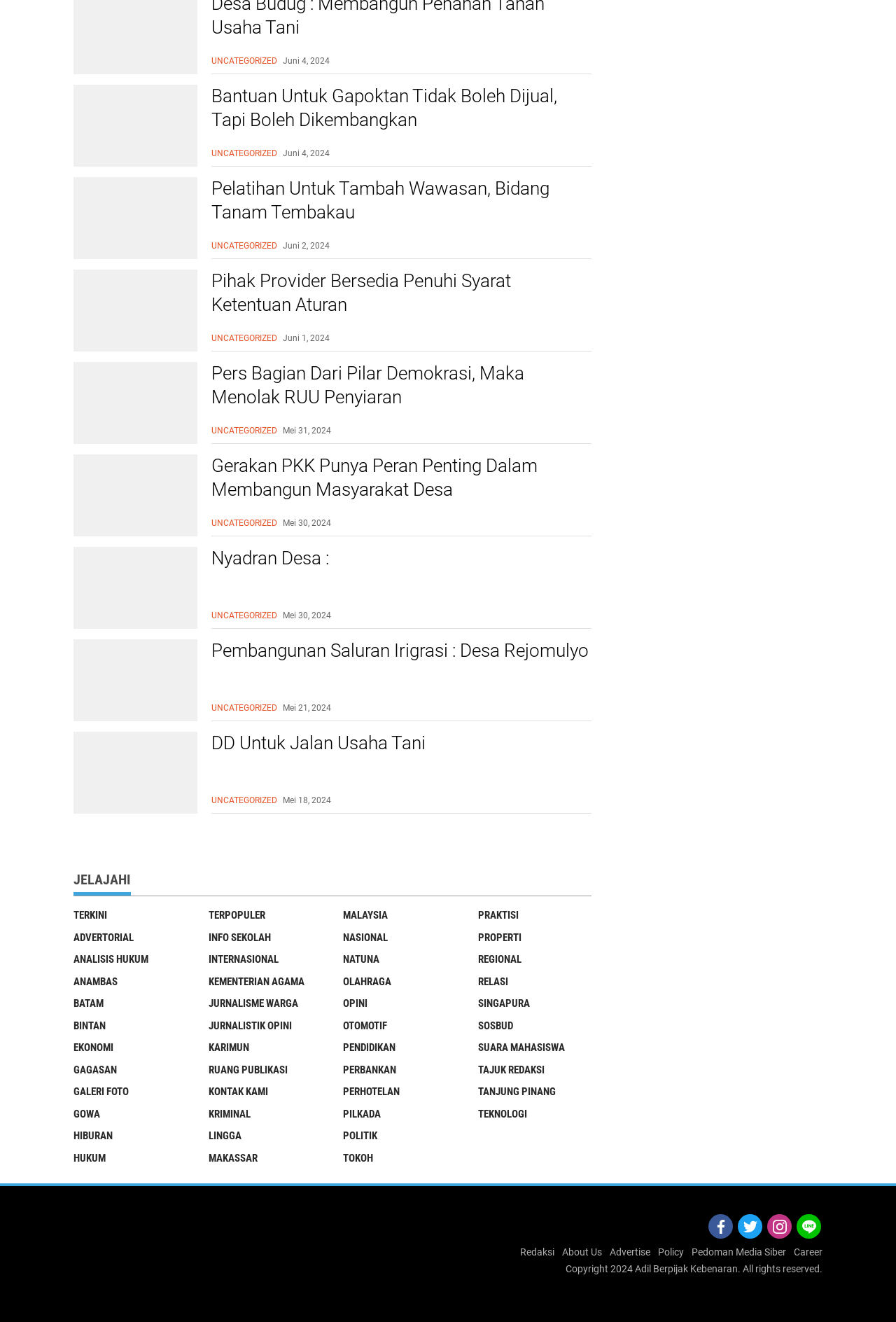For the following element description, predict the bounding box coordinates in the format (top-left x, top-left y, bottom-right x, bottom-right y). All values should be floating point numbers between 0 and 1. Description: OTOMOTIF

[0.383, 0.768, 0.51, 0.785]